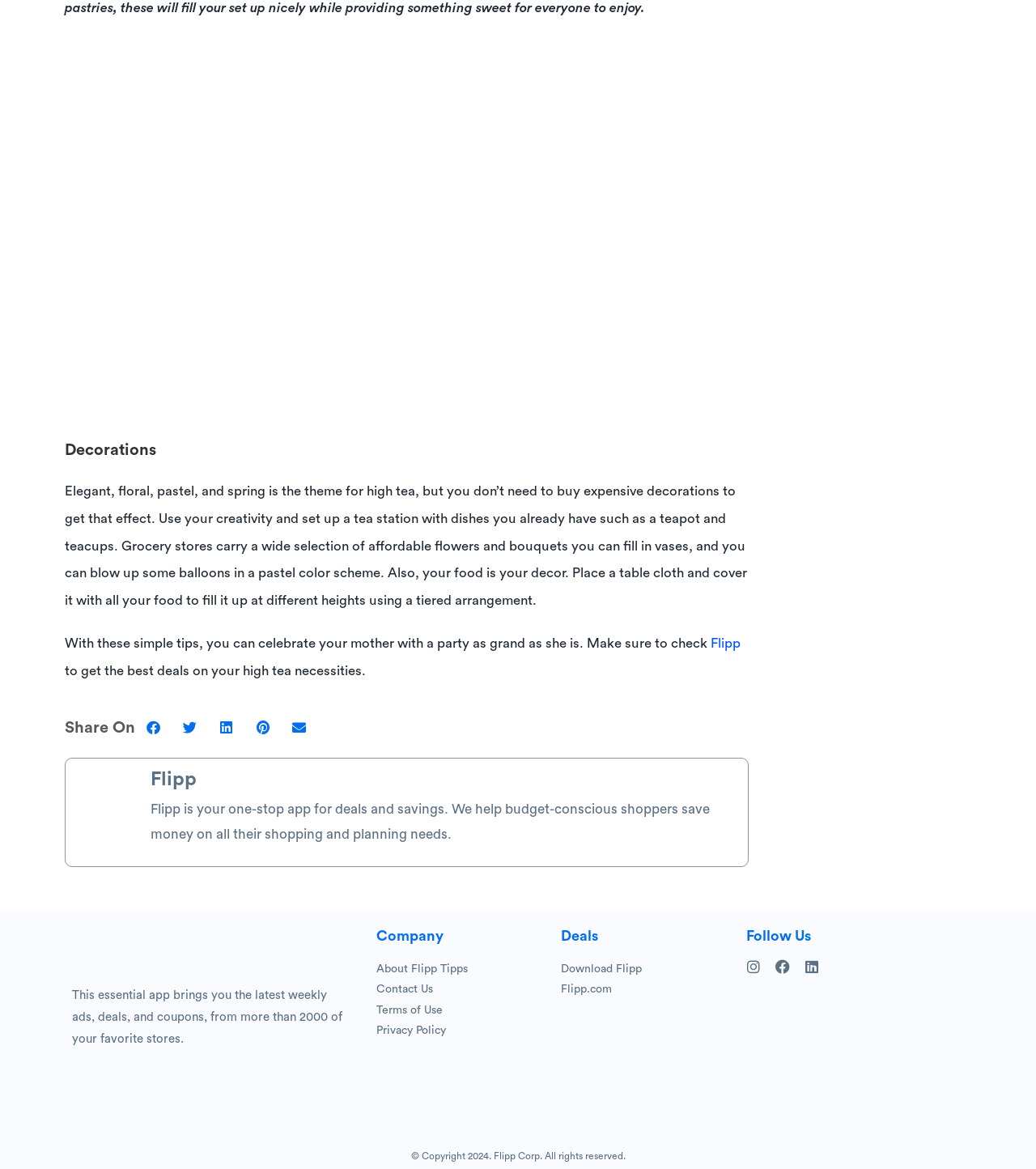What is the purpose of the Flipp app?
Refer to the image and offer an in-depth and detailed answer to the question.

The purpose of the Flipp app is mentioned in the StaticText element with ID 896, which describes how the app helps budget-conscious shoppers save money on their shopping and planning needs.